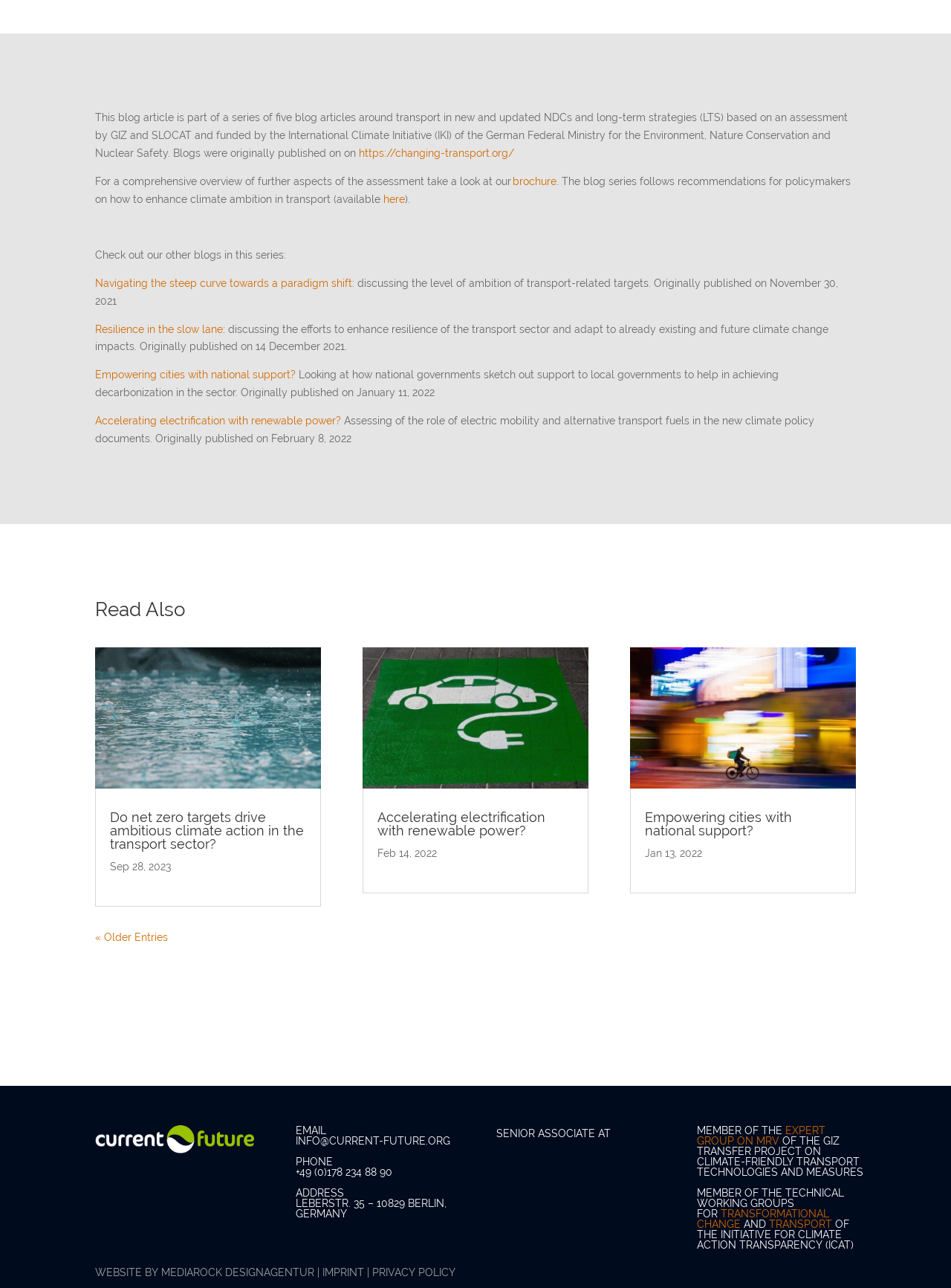Select the bounding box coordinates of the element I need to click to carry out the following instruction: "Visit the website 'https://changing-transport.org/'".

[0.377, 0.114, 0.541, 0.124]